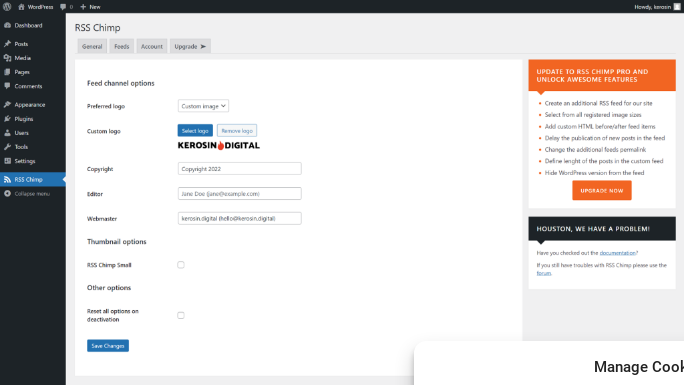Explain in detail what you see in the image.

The image showcases the settings interface for the RSS Chimp plugin within a WordPress site. It prominently features options for configuring feed channel settings, including the ability to set a preferred logo. The interface includes fields for a custom logo, copyright information, and contact details for the editor and webmaster. The logo displayed reads "KEROSIN DIGITAL," indicating branding related to the site. On the top right, a notification prompts users to upgrade to RSS Chimp Pro for enhanced features, including the ability to manage RSS feed items more effectively. The left sidebar provides navigation options for different sections of the plugin, emphasizing a user-friendly design suitable for managing RSS feeds on WordPress.